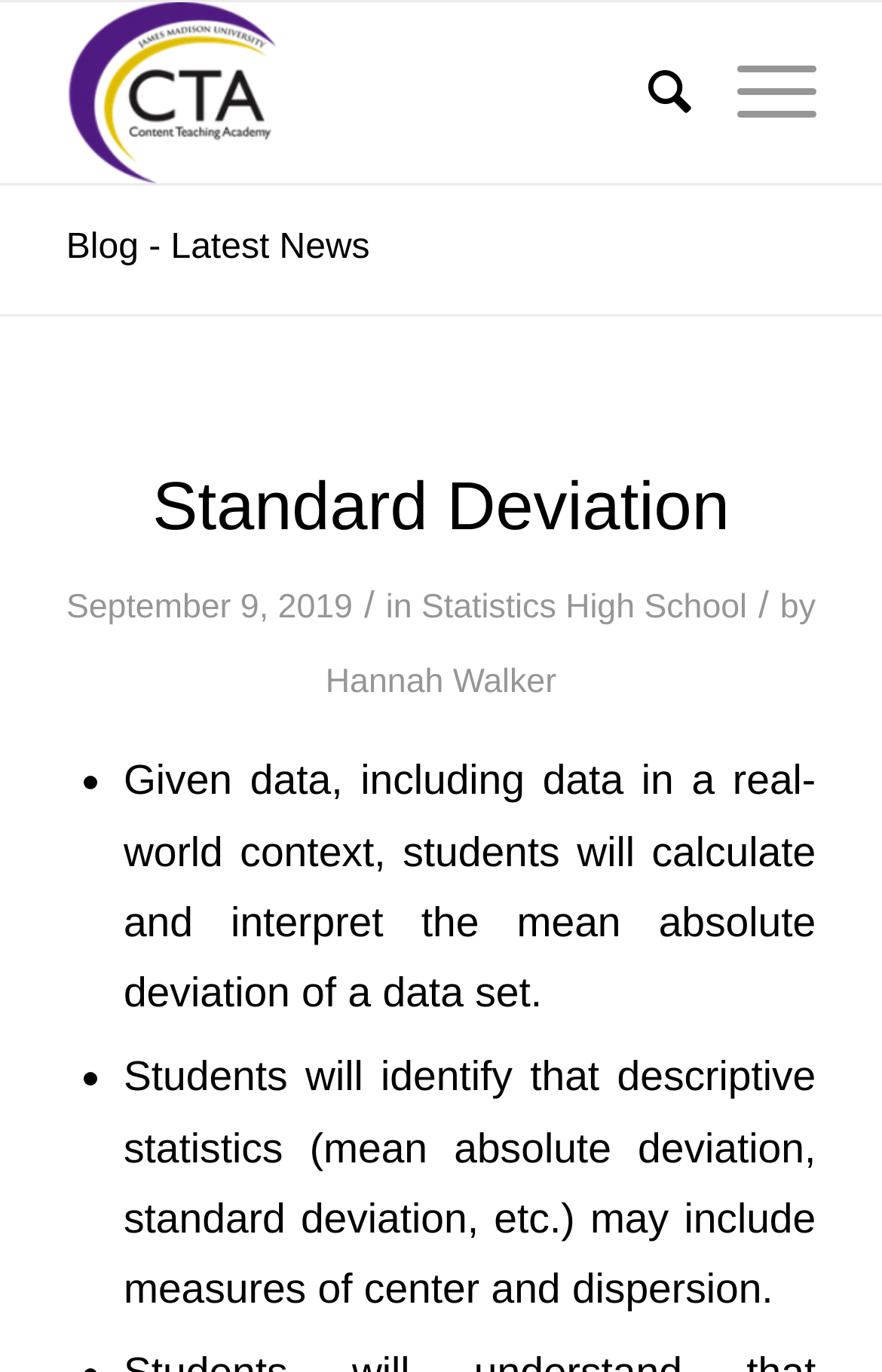What is the date of the blog post?
Your answer should be a single word or phrase derived from the screenshot.

September 9, 2019